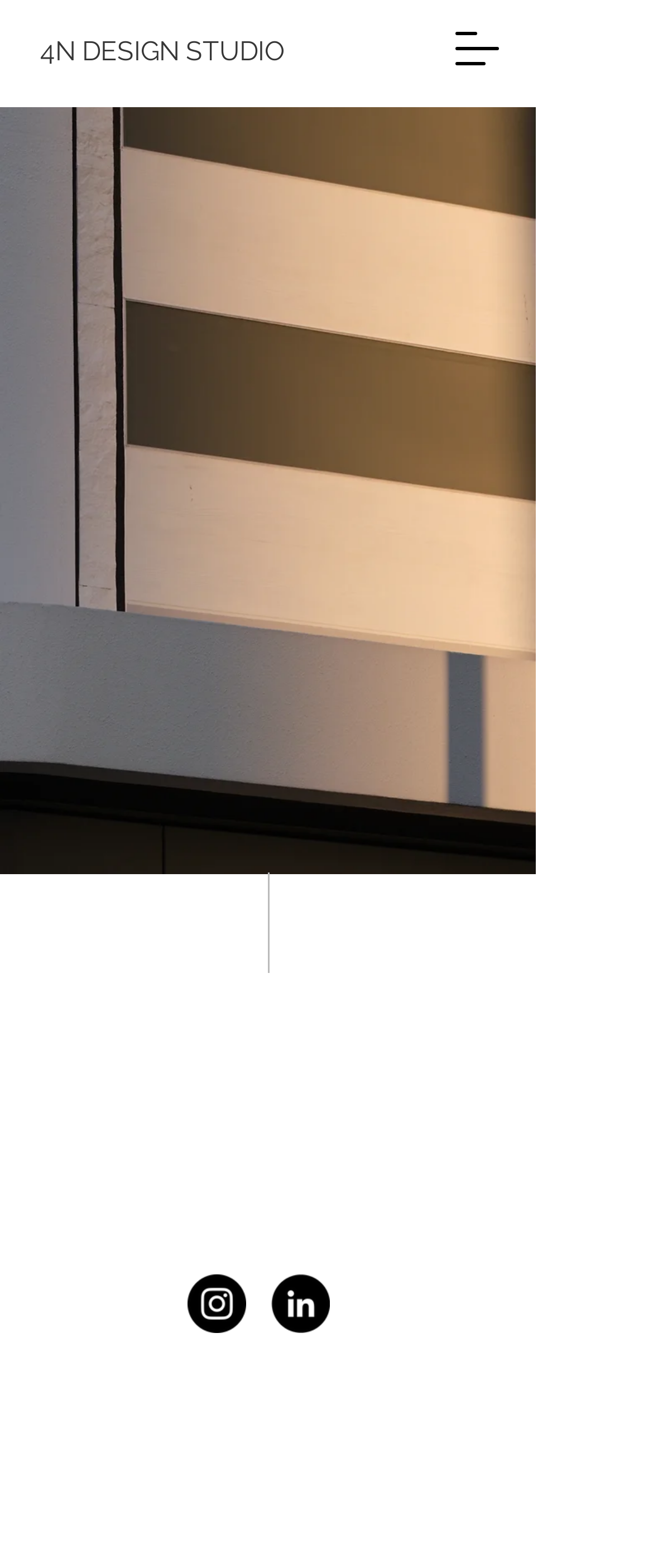Using the information in the image, give a comprehensive answer to the question: 
What is the company name?

The company name can be found in the top-left corner of the webpage, where it says '4N Design Architects. Architecture & Interior Design. Hong Kong'.